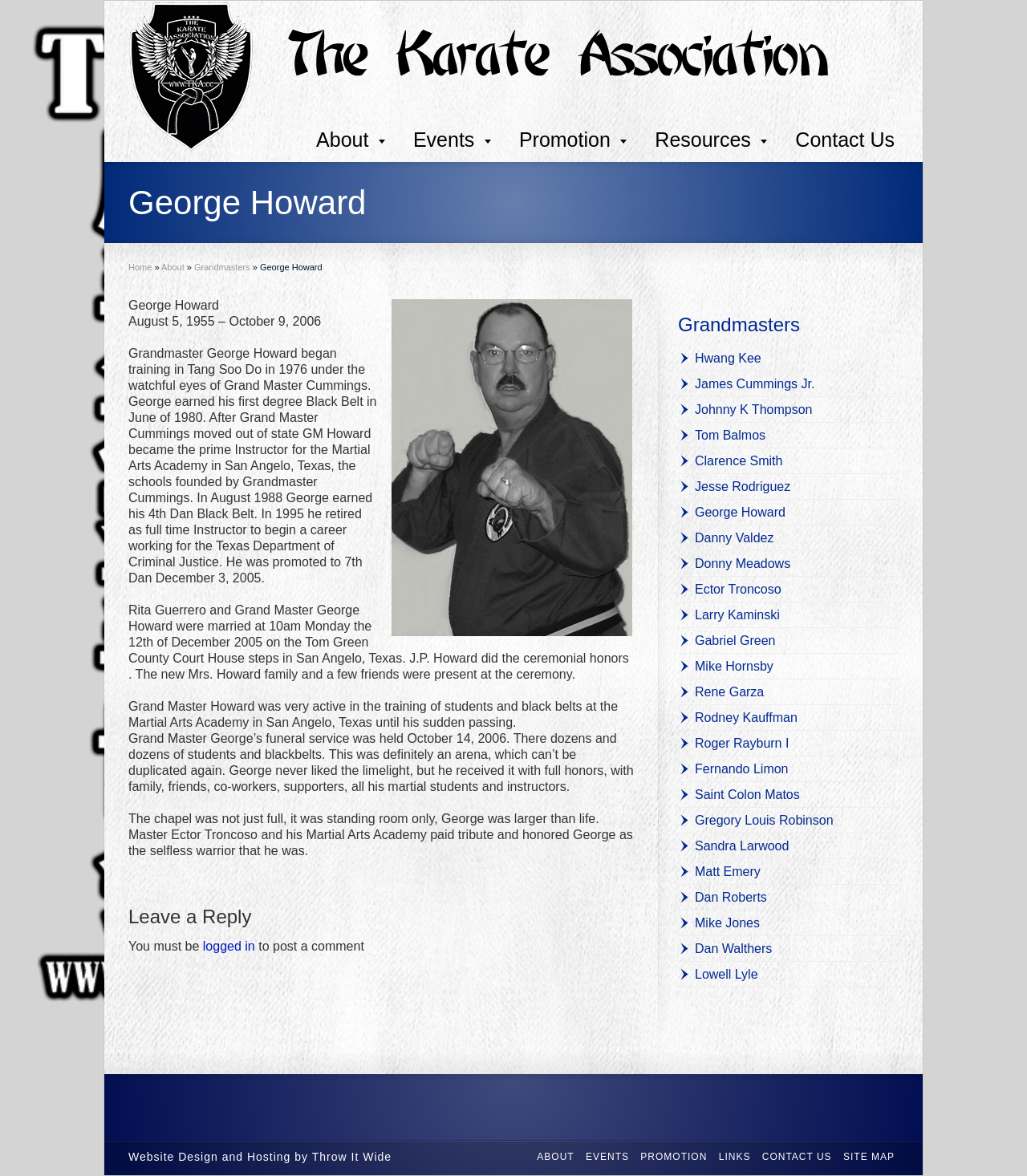Please provide a one-word or short phrase answer to the question:
What is the date of George Howard's funeral service?

October 14, 2006